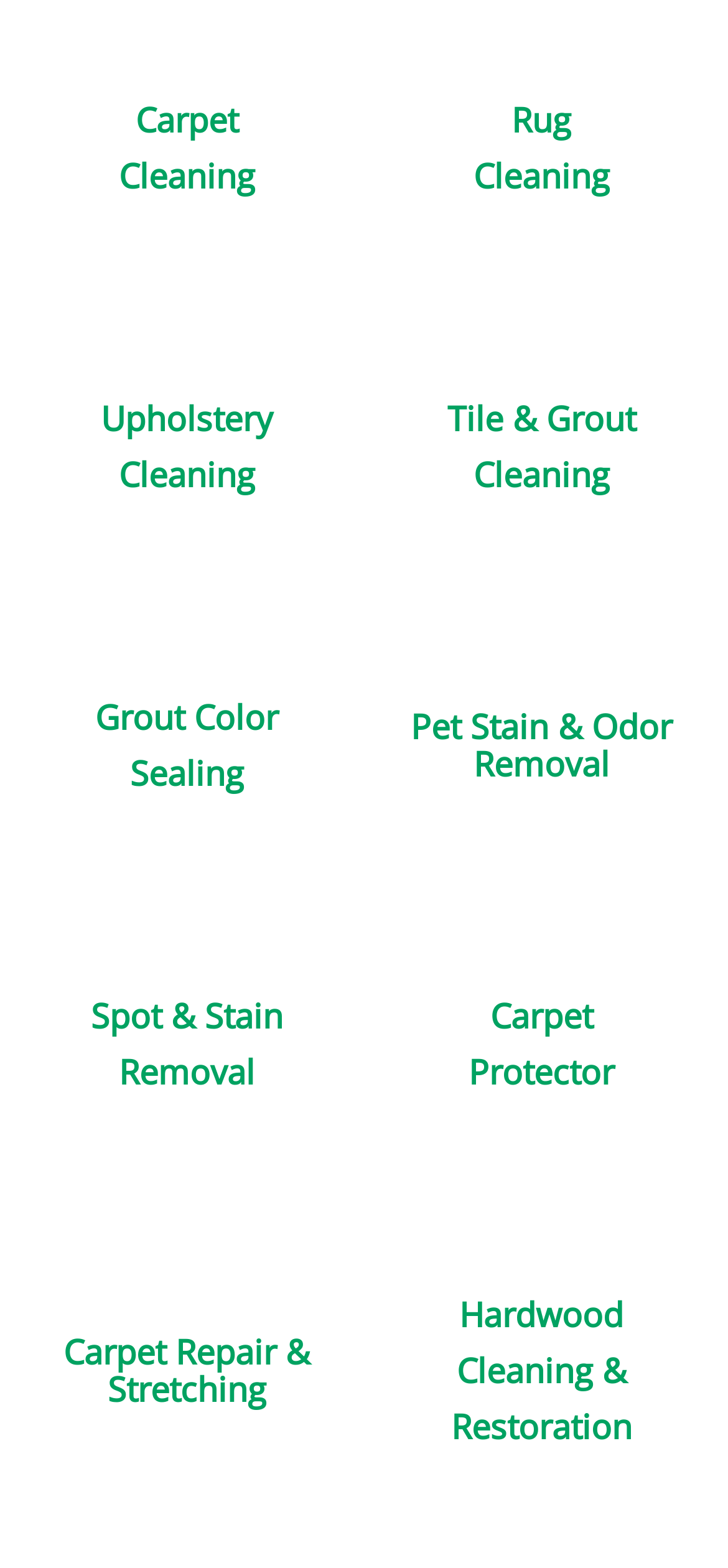Find the bounding box coordinates for the element that must be clicked to complete the instruction: "View Tile & Grout Cleaning". The coordinates should be four float numbers between 0 and 1, indicated as [left, top, right, bottom].

[0.526, 0.165, 0.962, 0.332]